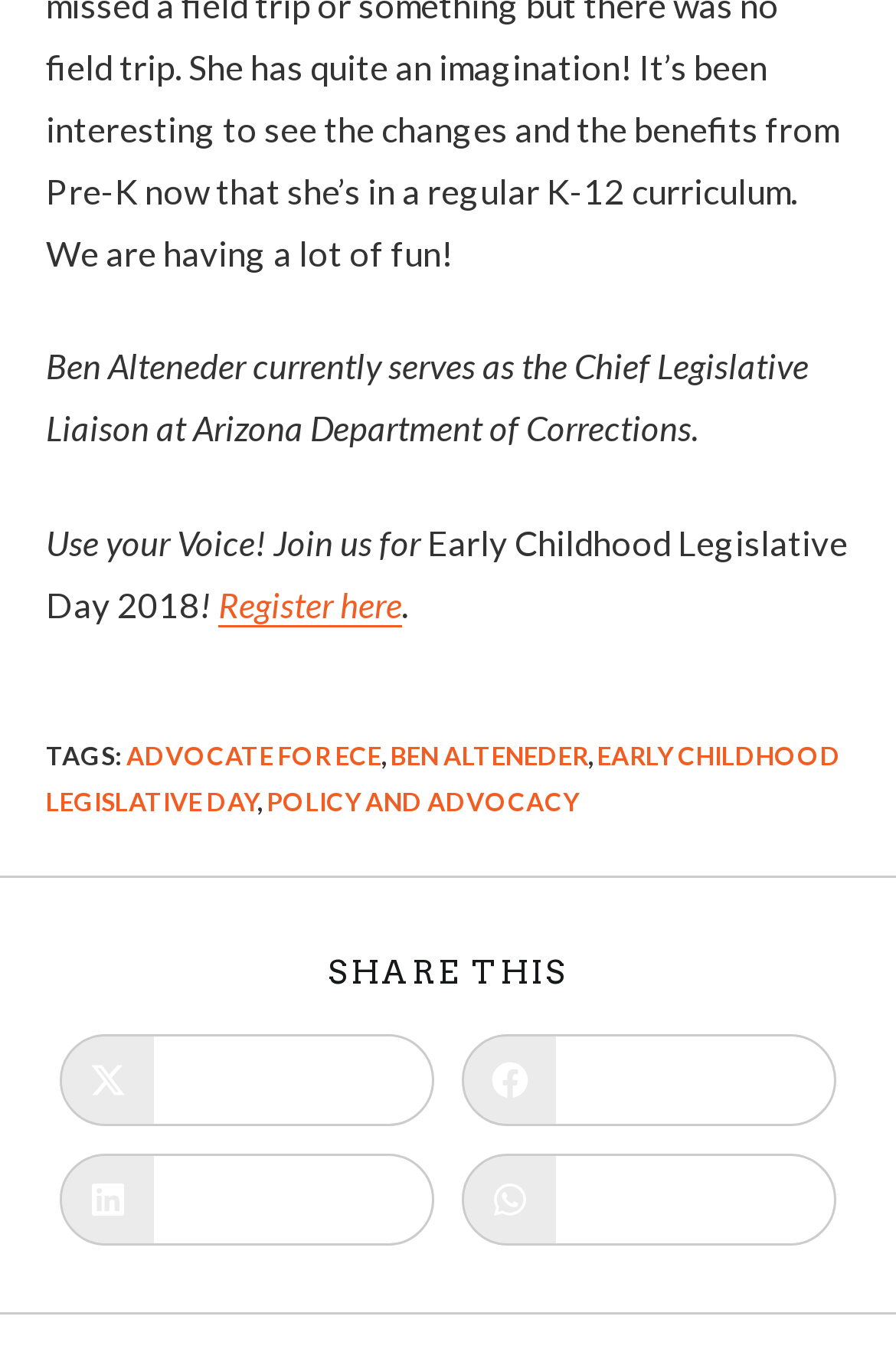Please provide a comprehensive response to the question based on the details in the image: What are the sharing options available on the webpage?

The sharing options are listed under the 'SHARE THIS CONTENT' heading, which includes links to share on X, Facebook, LinkedIn, and WhatsApp.